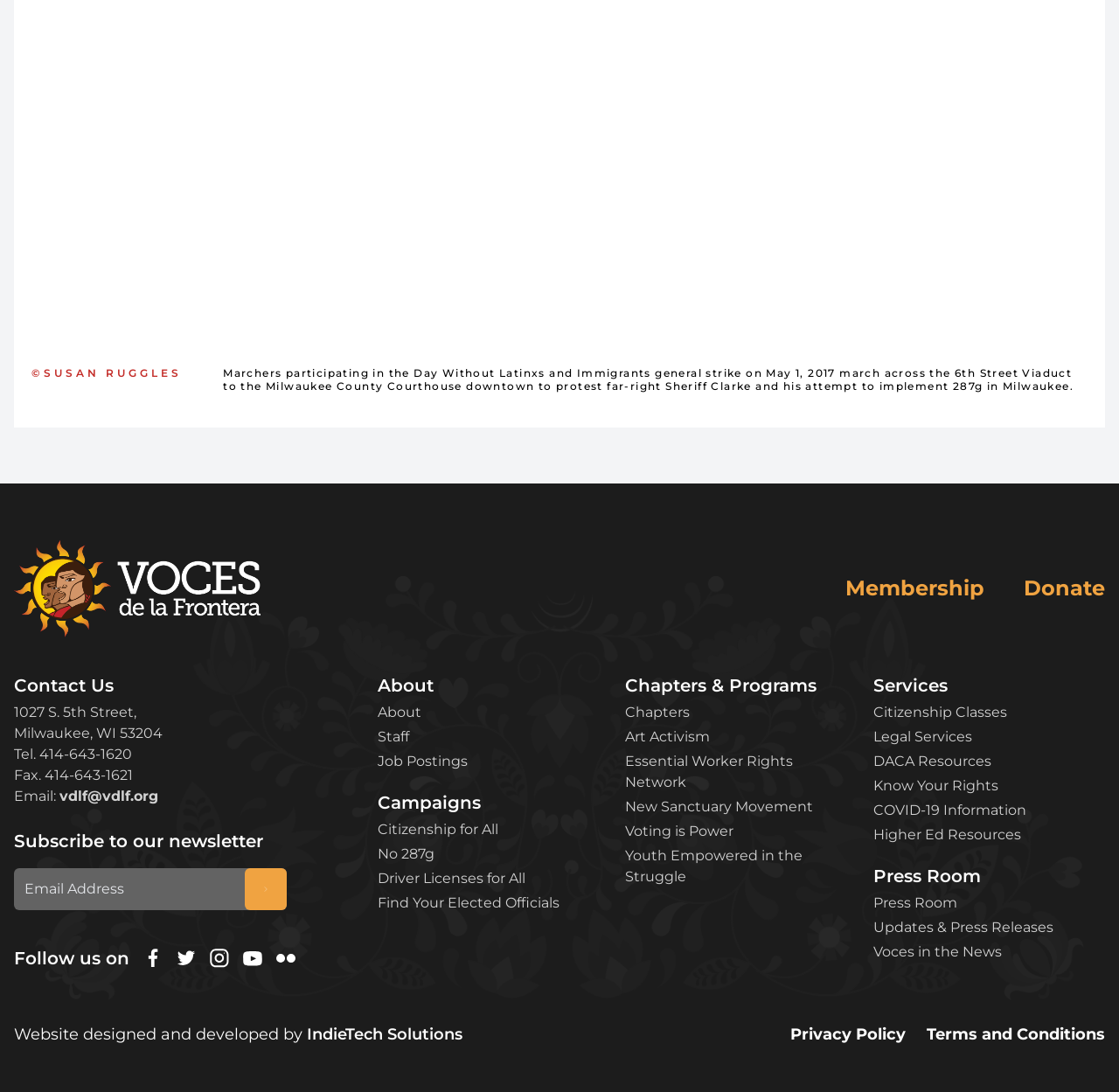Determine the bounding box for the UI element as described: "Support Team". The coordinates should be represented as four float numbers between 0 and 1, formatted as [left, top, right, bottom].

None